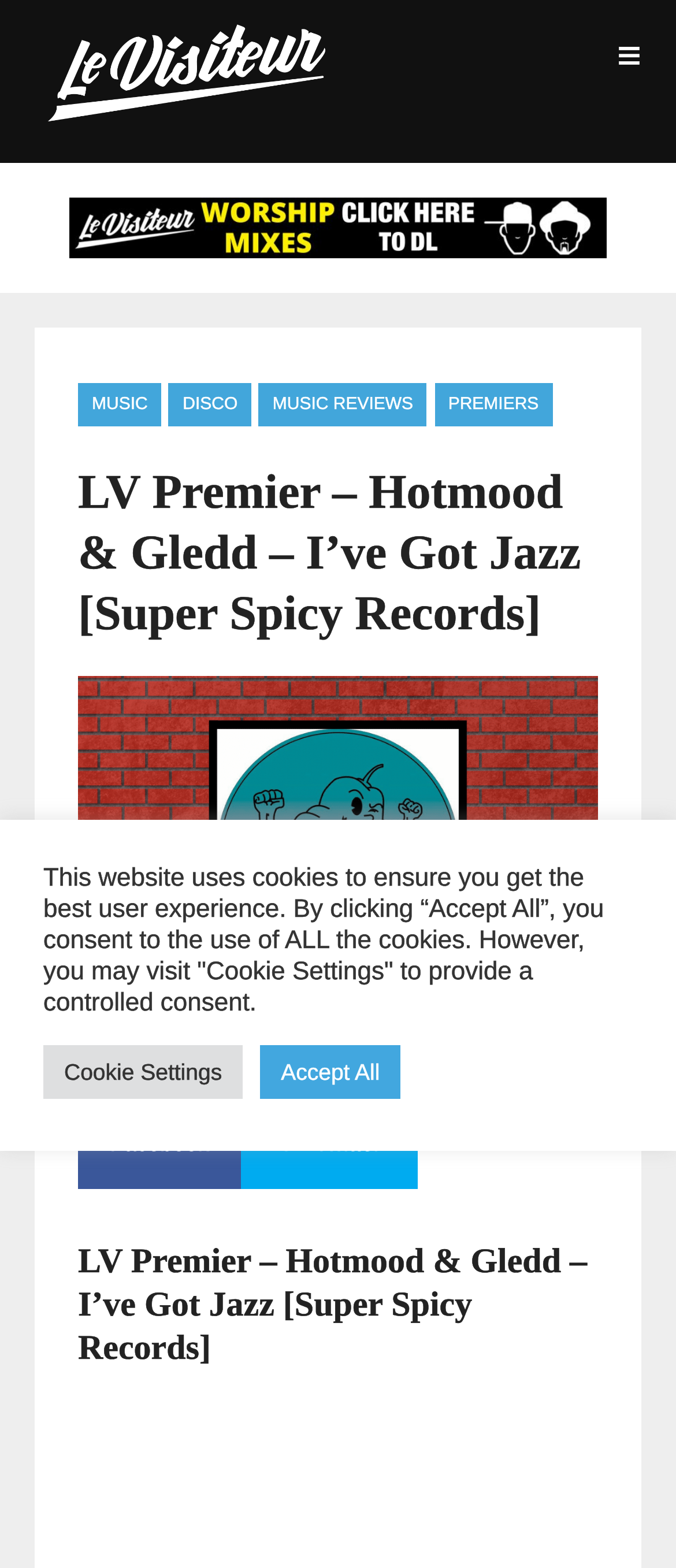What is the name of the website?
Provide a concise answer using a single word or phrase based on the image.

Le Visiteur Online